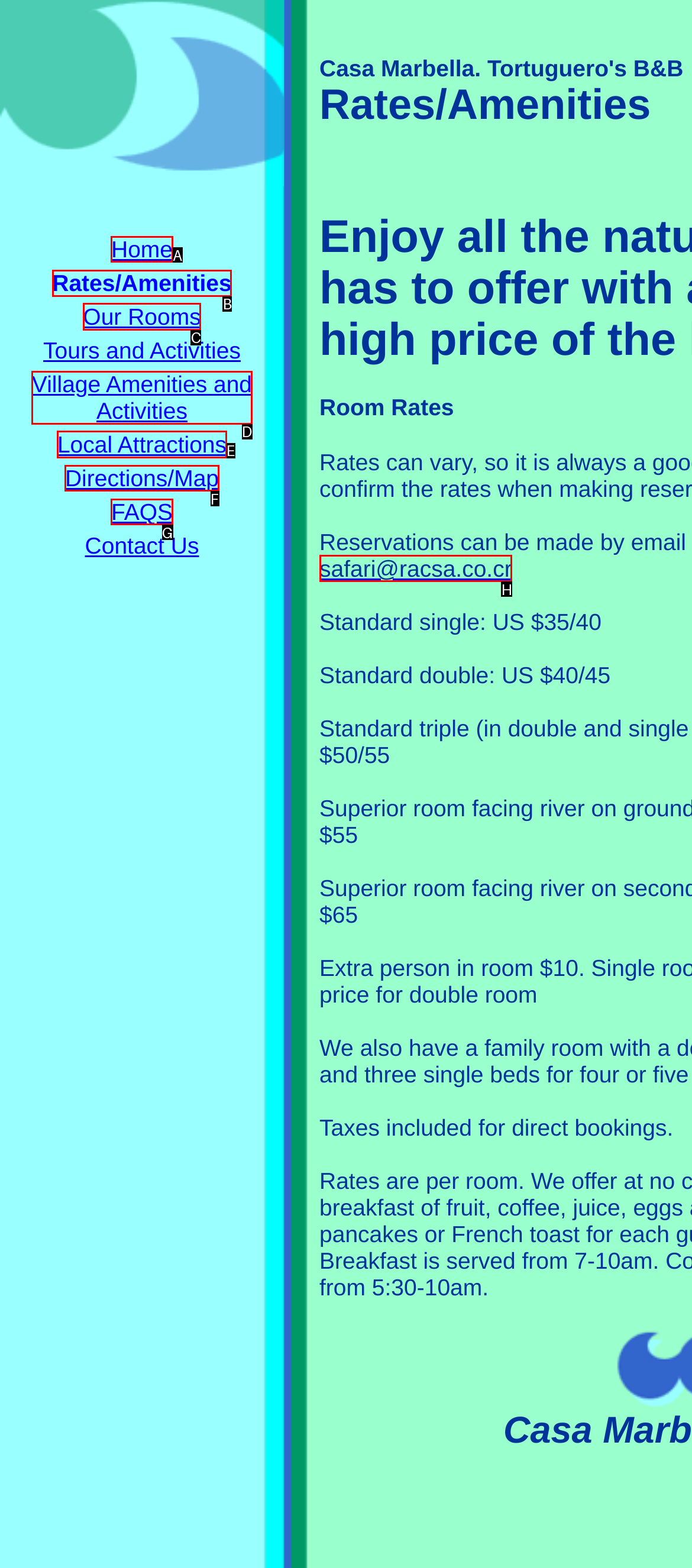Choose the HTML element that should be clicked to achieve this task: Check email at safari@racsa.co.cr
Respond with the letter of the correct choice.

H